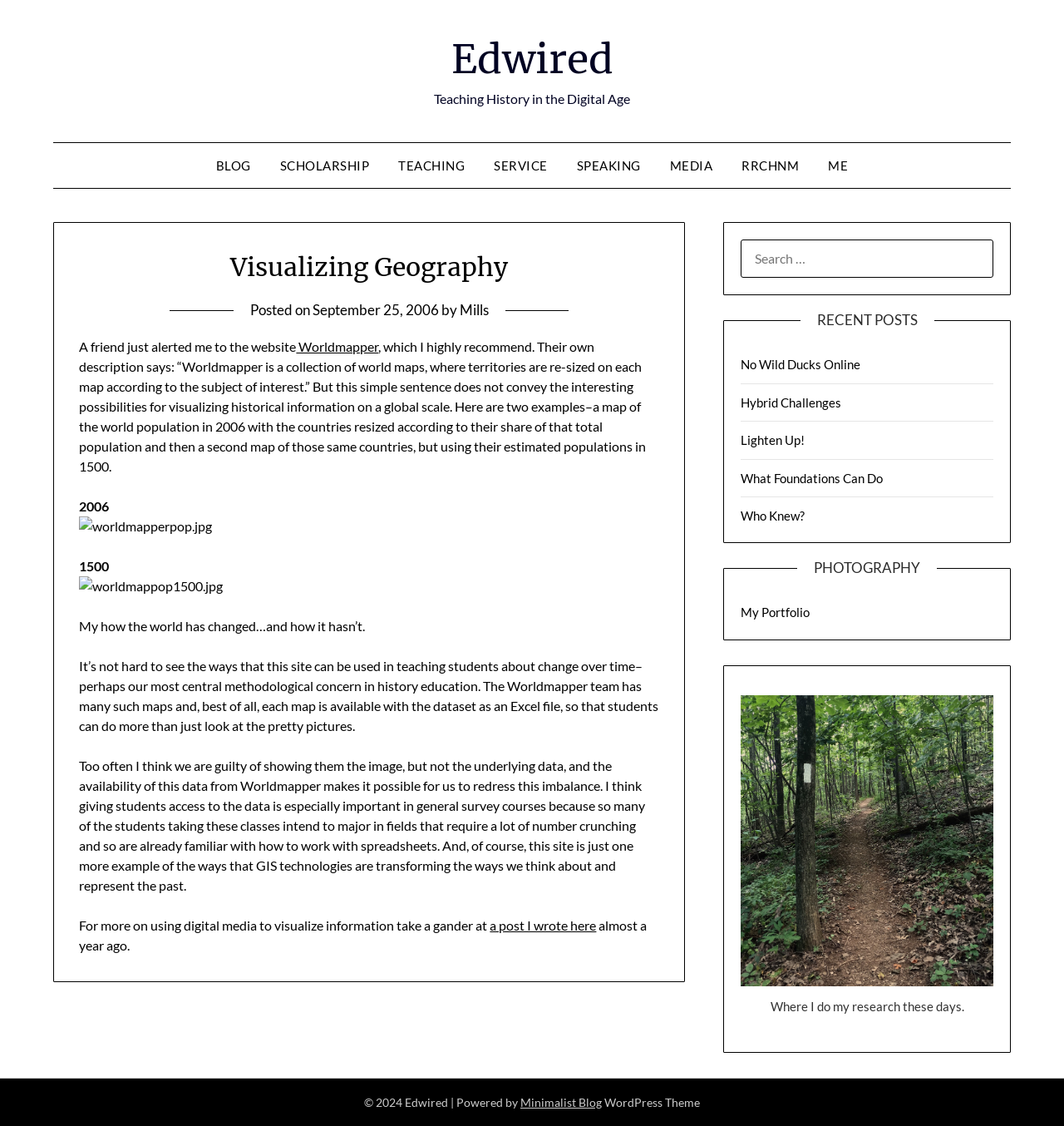Analyze the image and provide a detailed answer to the question: What is the name of the website?

The name of the website can be found in the top-left corner of the webpage, where it says 'Visualizing Geography – Edwired'. This is also the title of the webpage.